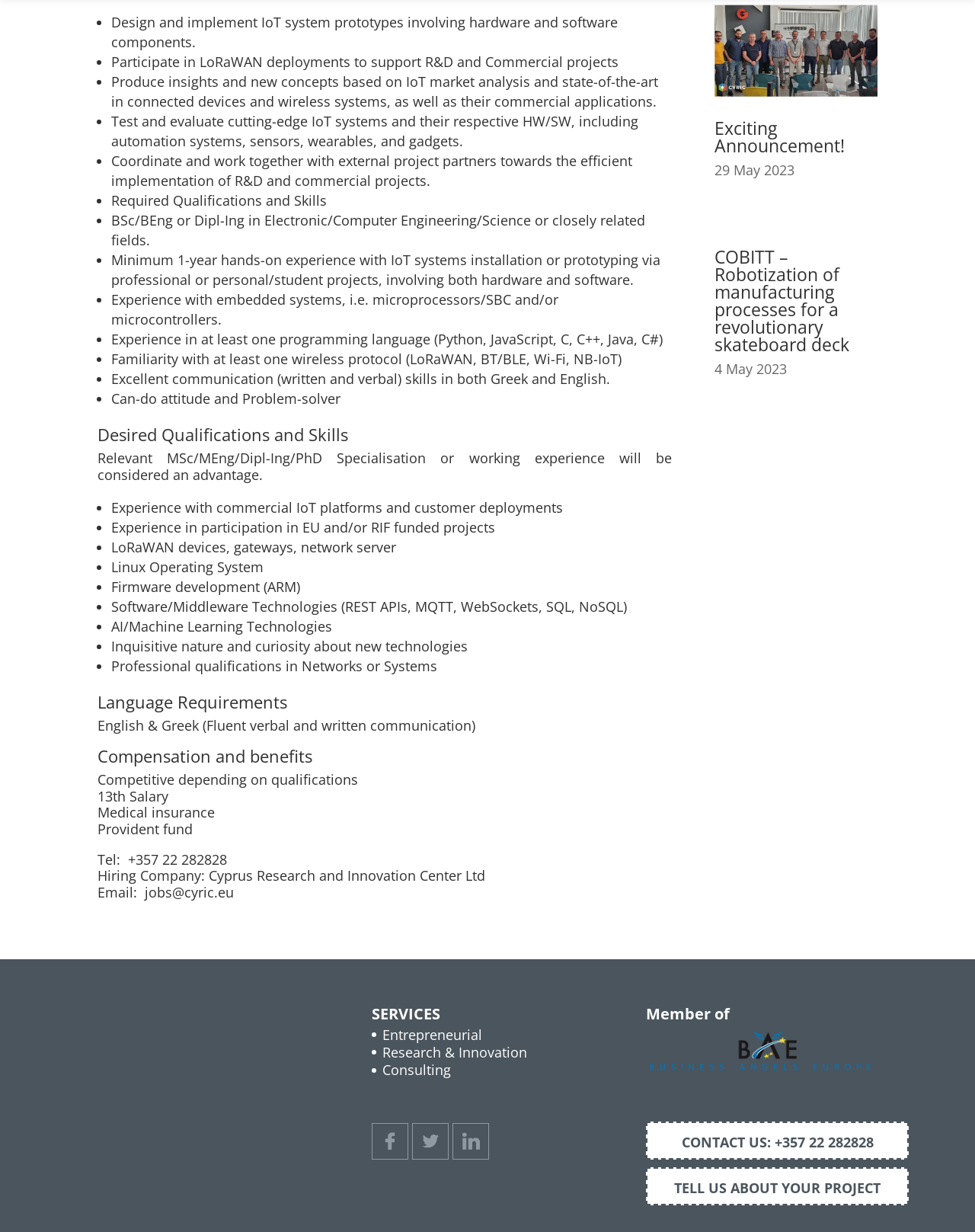Please determine the bounding box coordinates for the UI element described here. Use the format (top-left x, top-left y, bottom-right x, bottom-right y) with values bounded between 0 and 1: Entrepreneurial

[0.392, 0.832, 0.495, 0.847]